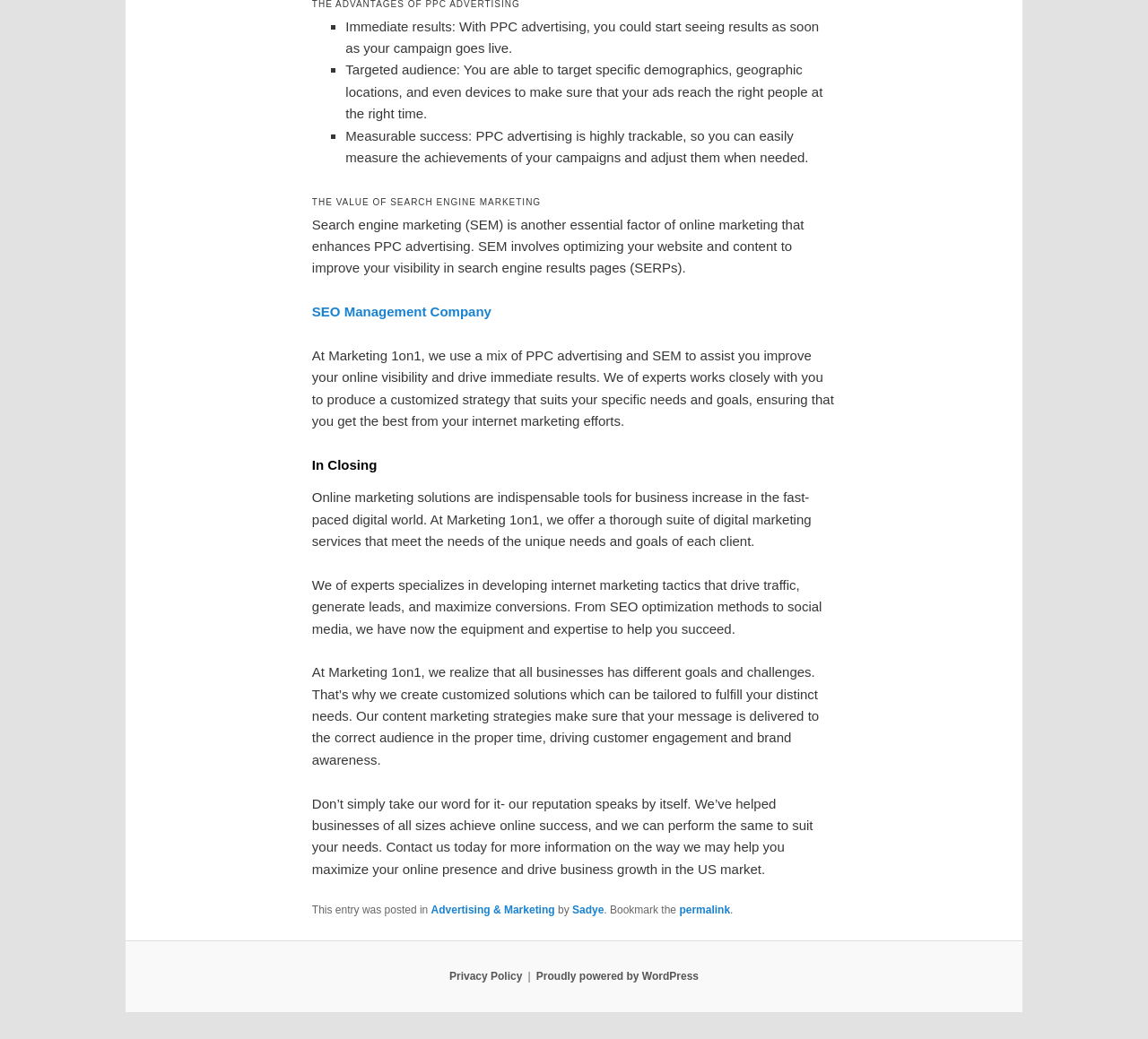What is the tone of the text in the 'In Closing' section?
Based on the screenshot, answer the question with a single word or phrase.

Encouraging